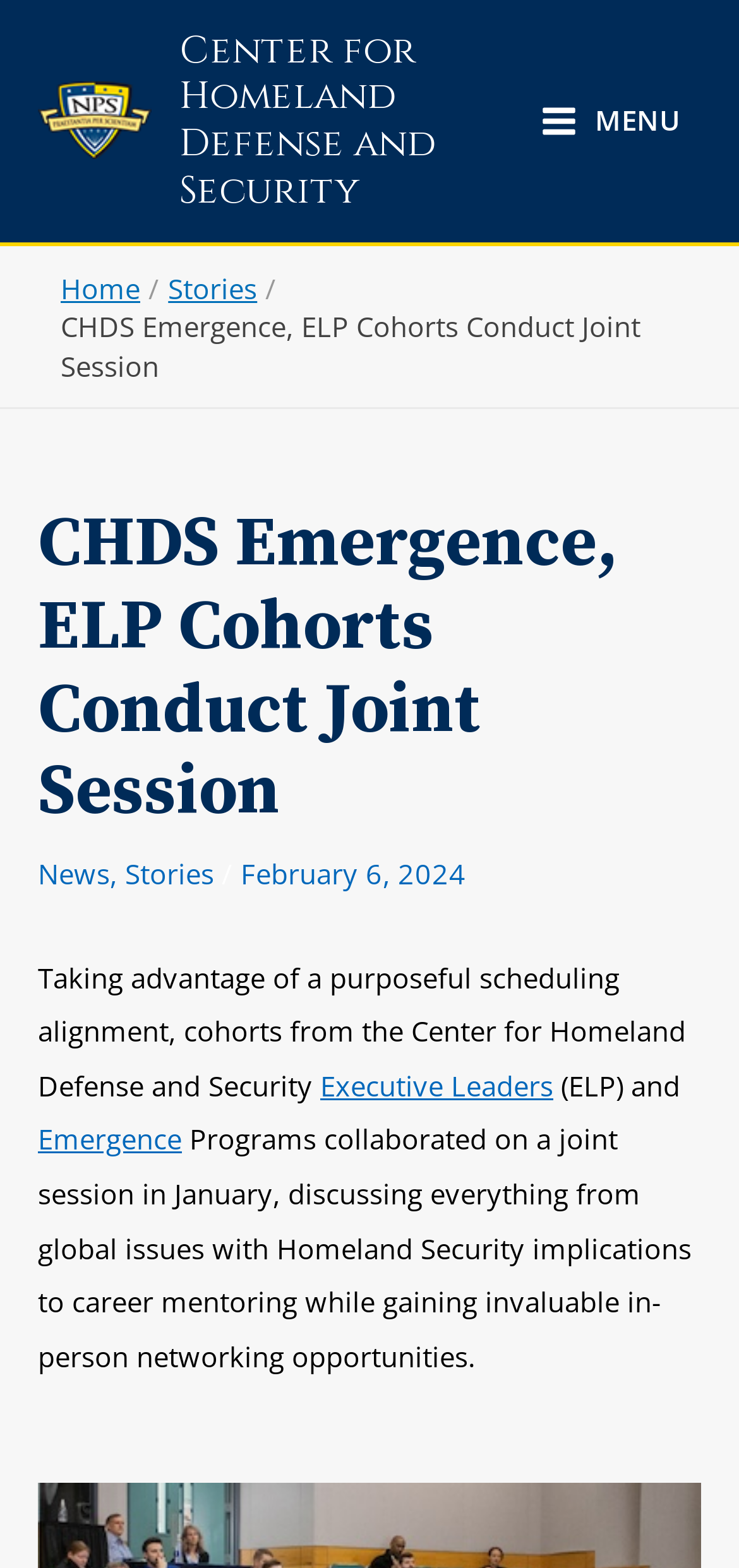Determine the webpage's heading and output its text content.

CHDS Emergence, ELP Cohorts Conduct Joint Session